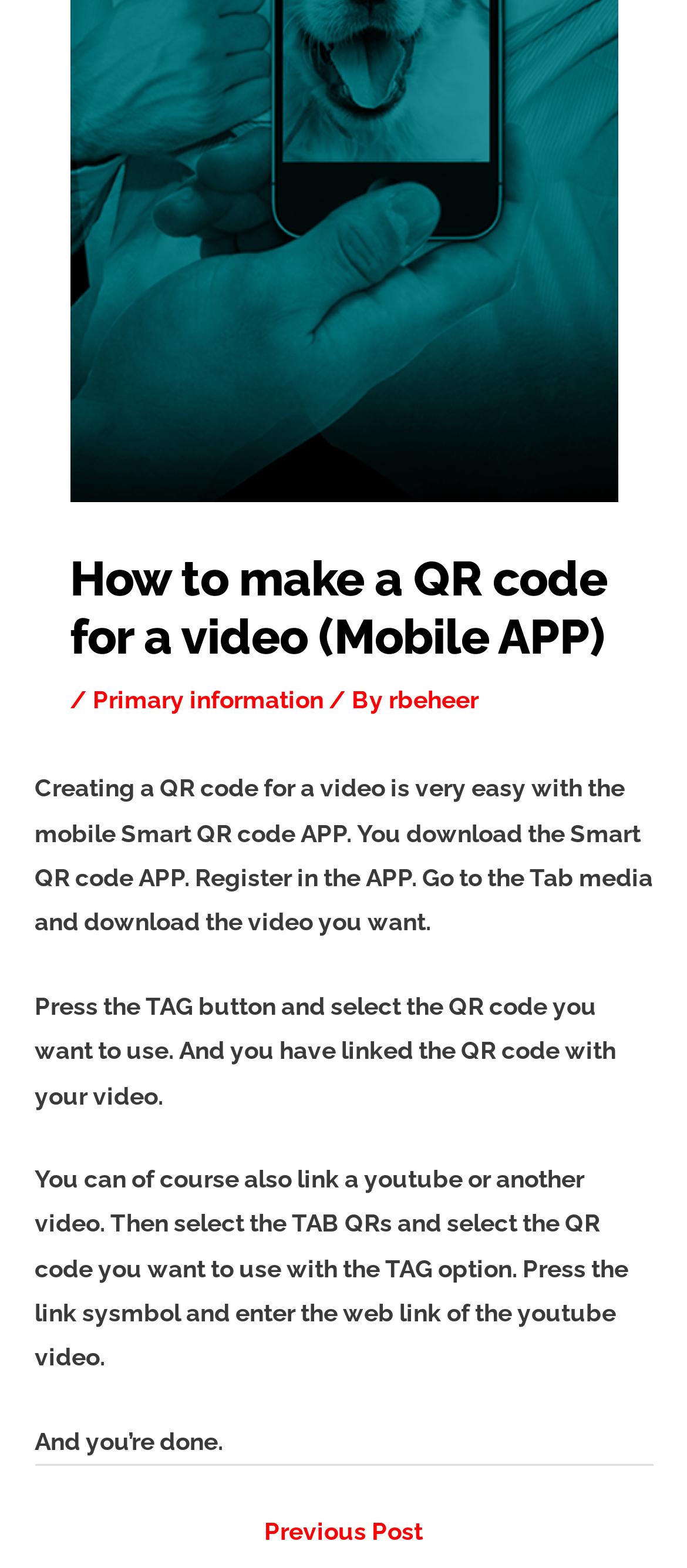Locate the bounding box for the described UI element: "← Previous Post". Ensure the coordinates are four float numbers between 0 and 1, formatted as [left, top, right, bottom].

[0.073, 0.96, 0.927, 0.996]